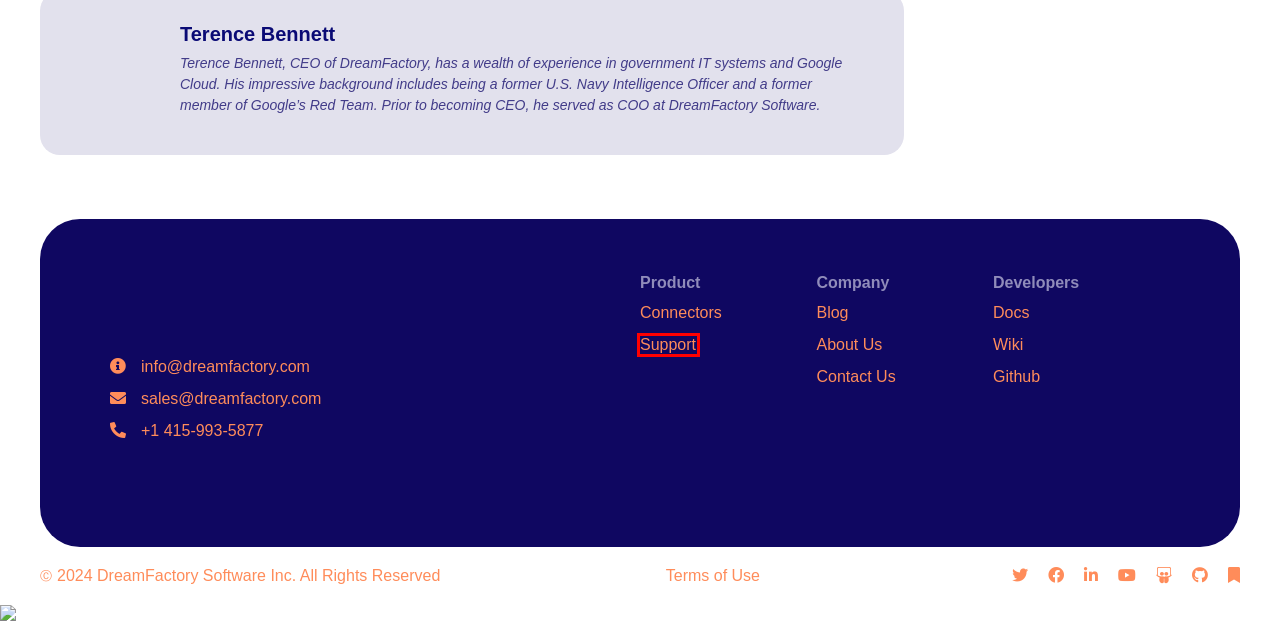You are given a screenshot depicting a webpage with a red bounding box around a UI element. Select the description that best corresponds to the new webpage after clicking the selected element. Here are the choices:
A. Terence Bennett - DreamFactory Software- Blog
B. Getting Started With DreamFactory | DreamFactory
C. DreamFactory Genie
D. GitHub - dreamfactorysoftware/dreamfactory: DreamFactory API Management Platform
E. Terms of Use | DreamFactory
F. Support Center | DreamFactory
G. A Comprehensive Guide to Secure Internal Microservice Authentication
H. DreamFactory

F